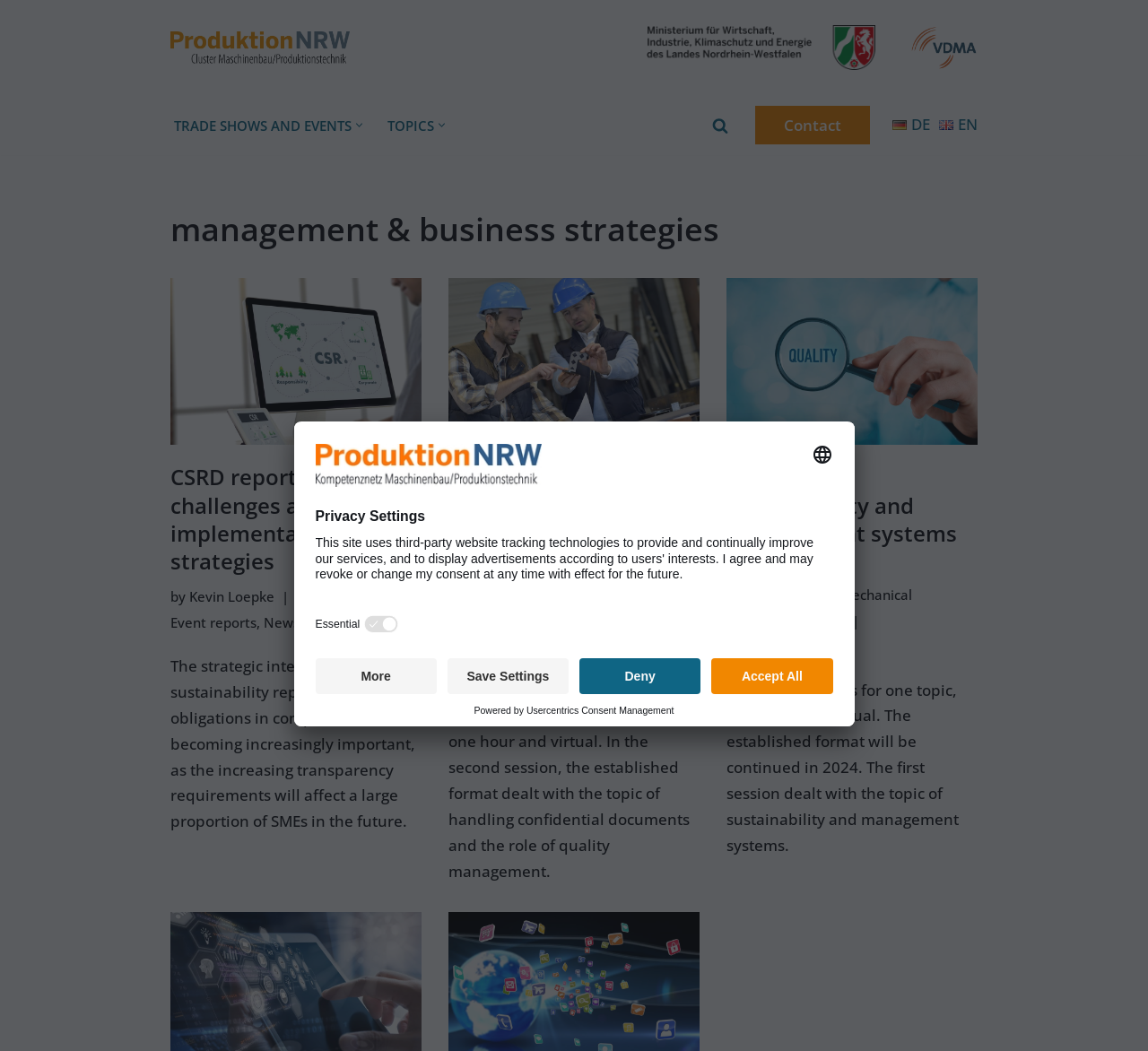Please answer the following query using a single word or phrase: 
What is the language selection button for?

Select language